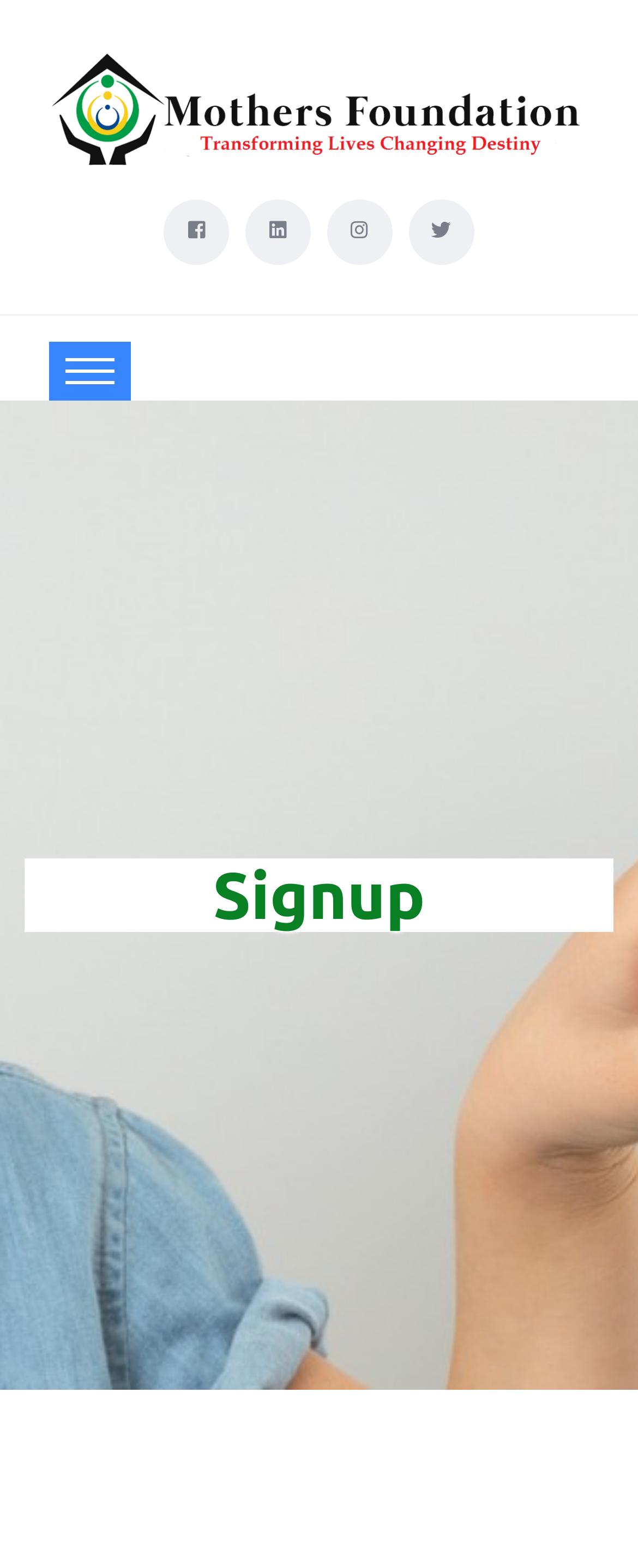Look at the image and write a detailed answer to the question: 
What is the text of the heading near the bottom?

The heading element near the bottom of the webpage has the text 'Signup', which suggests that this section of the webpage is related to creating an account or registering for something.